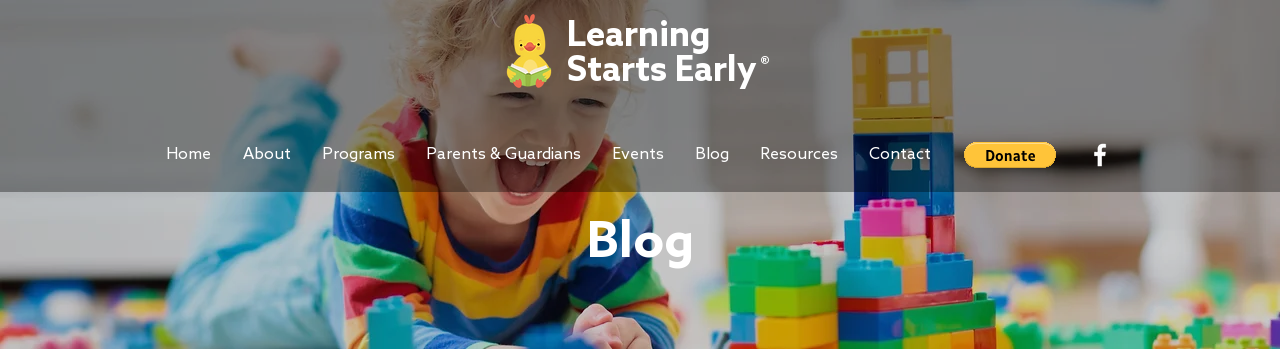Answer in one word or a short phrase: 
What is the purpose of the 'Learning Starts Early' initiative?

Developing communication skills